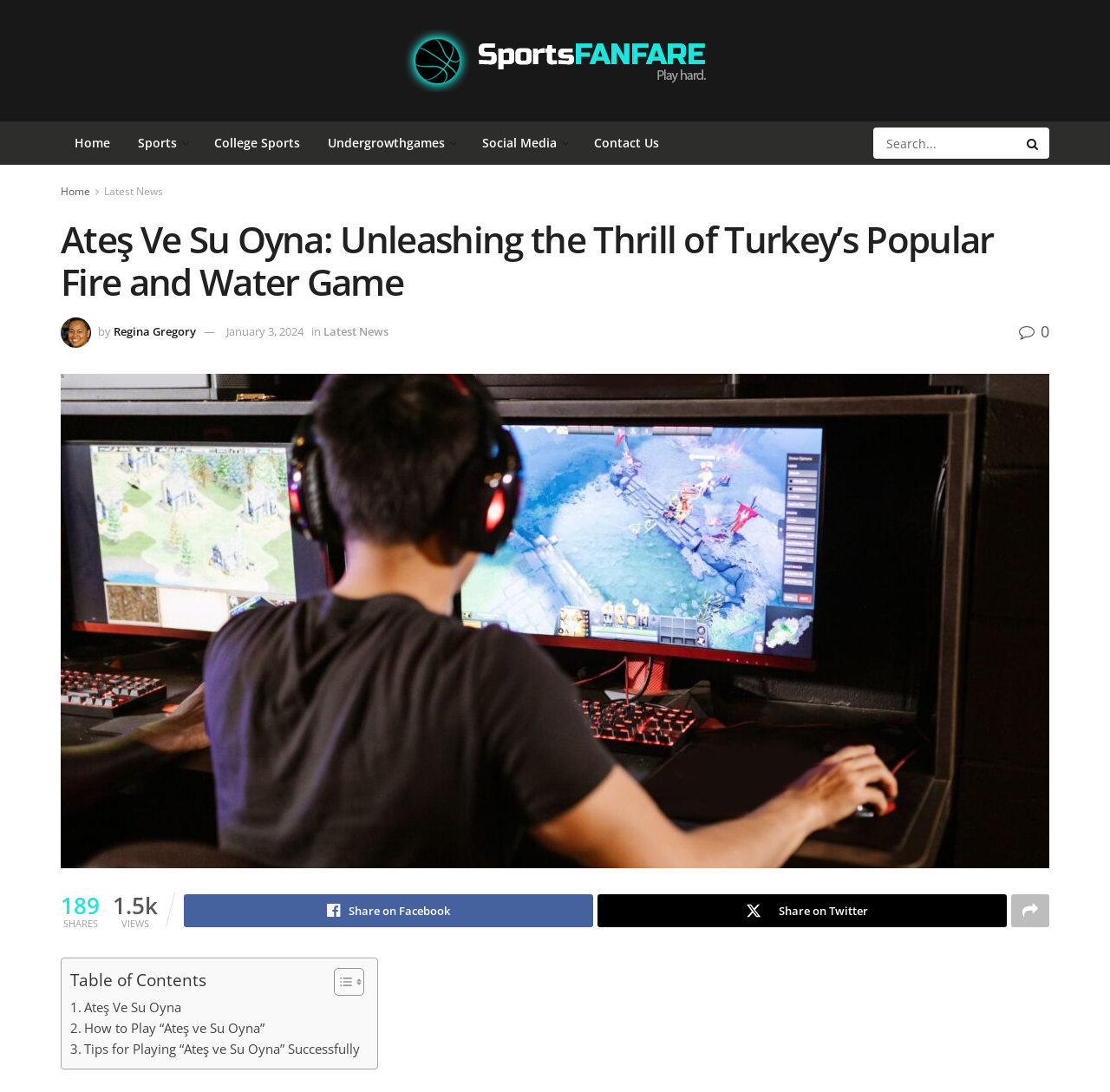Identify the bounding box coordinates of the clickable region necessary to fulfill the following instruction: "Read the latest news". The bounding box coordinates should be four float numbers between 0 and 1, i.e., [left, top, right, bottom].

[0.094, 0.168, 0.147, 0.182]